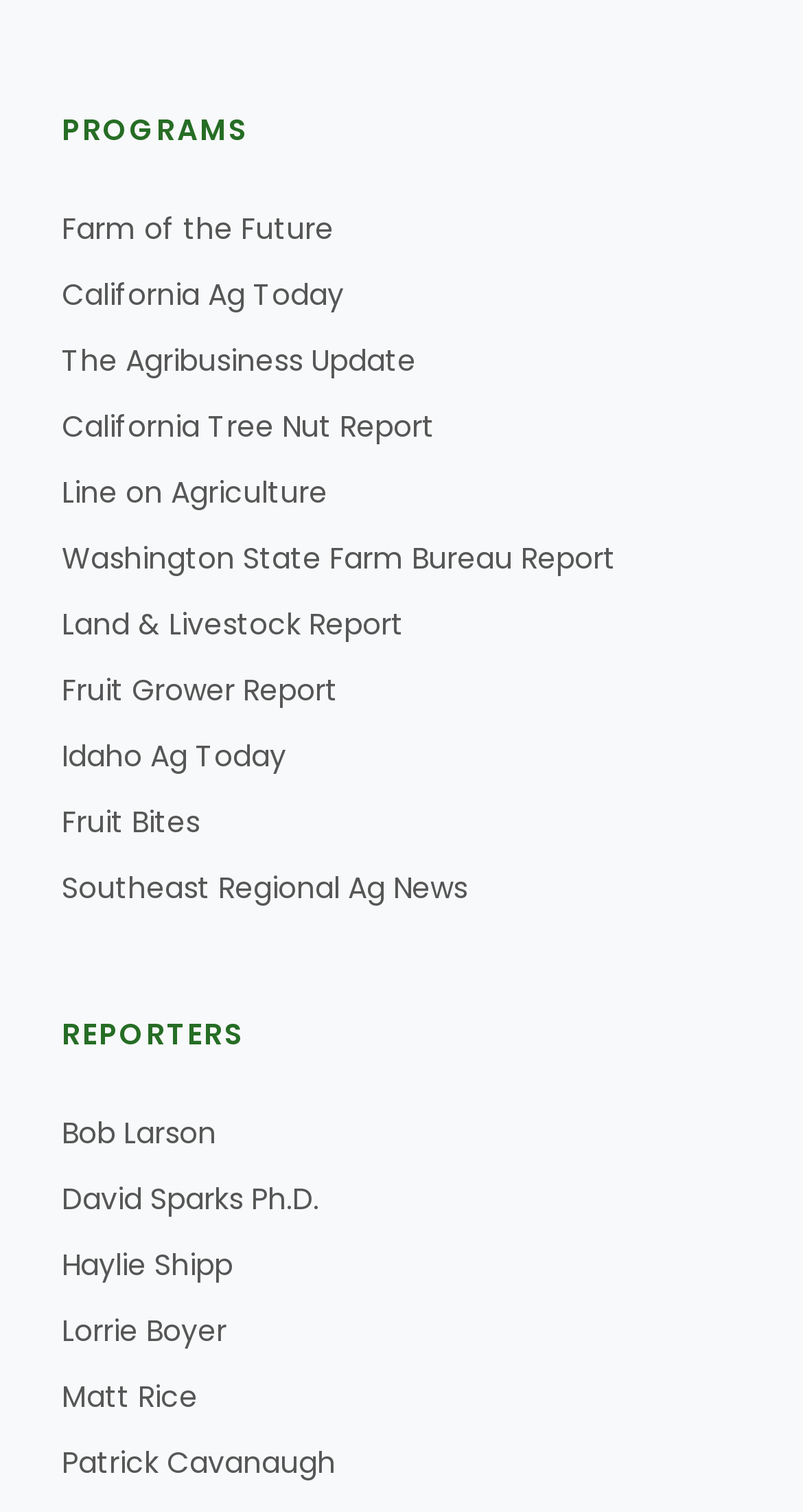Find and specify the bounding box coordinates that correspond to the clickable region for the instruction: "visit California Ag Today".

[0.077, 0.181, 0.428, 0.208]